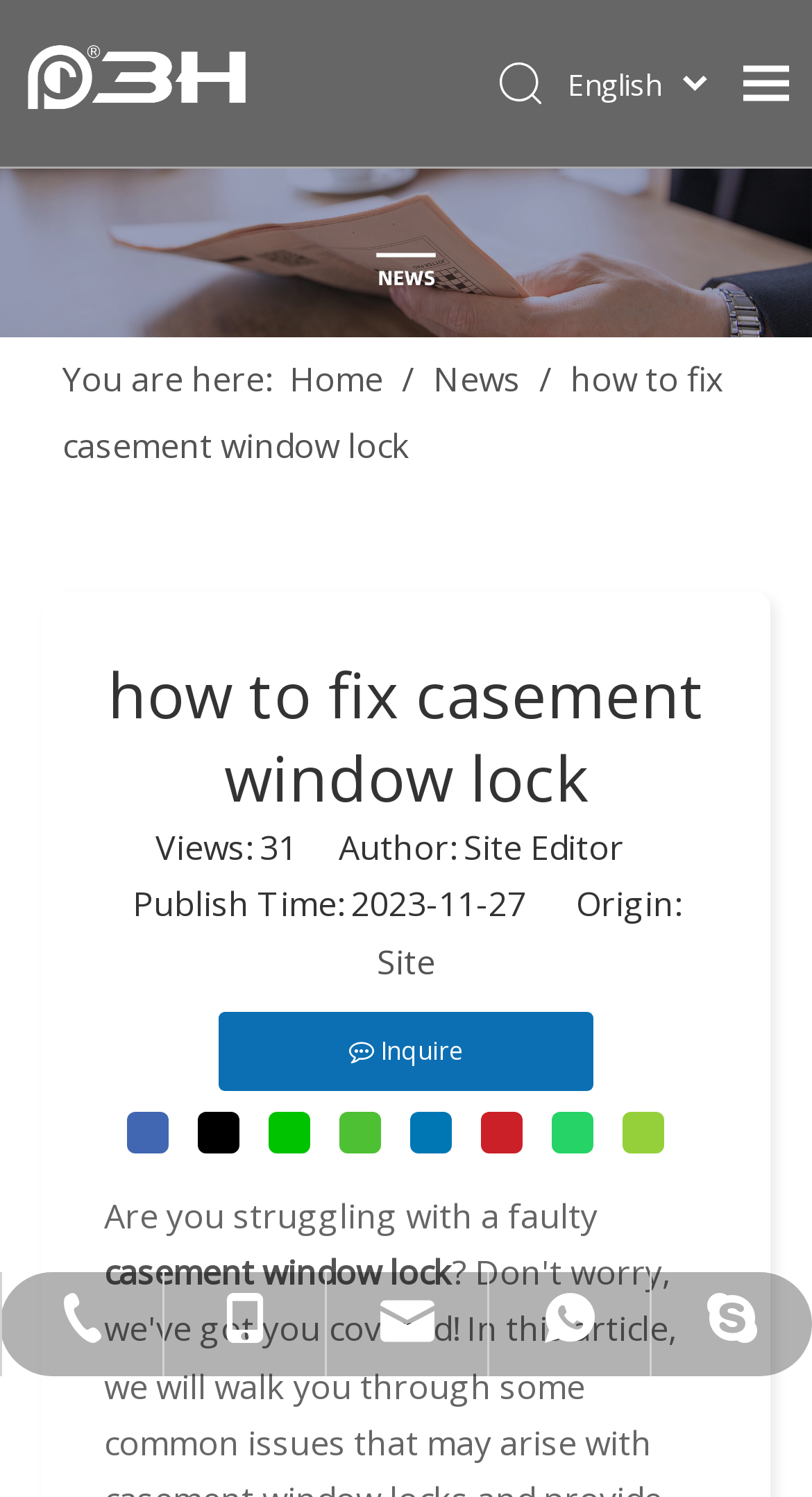Locate the bounding box coordinates of the area that needs to be clicked to fulfill the following instruction: "View the Window System page". The coordinates should be in the format of four float numbers between 0 and 1, namely [left, top, right, bottom].

[0.038, 0.275, 0.368, 0.306]